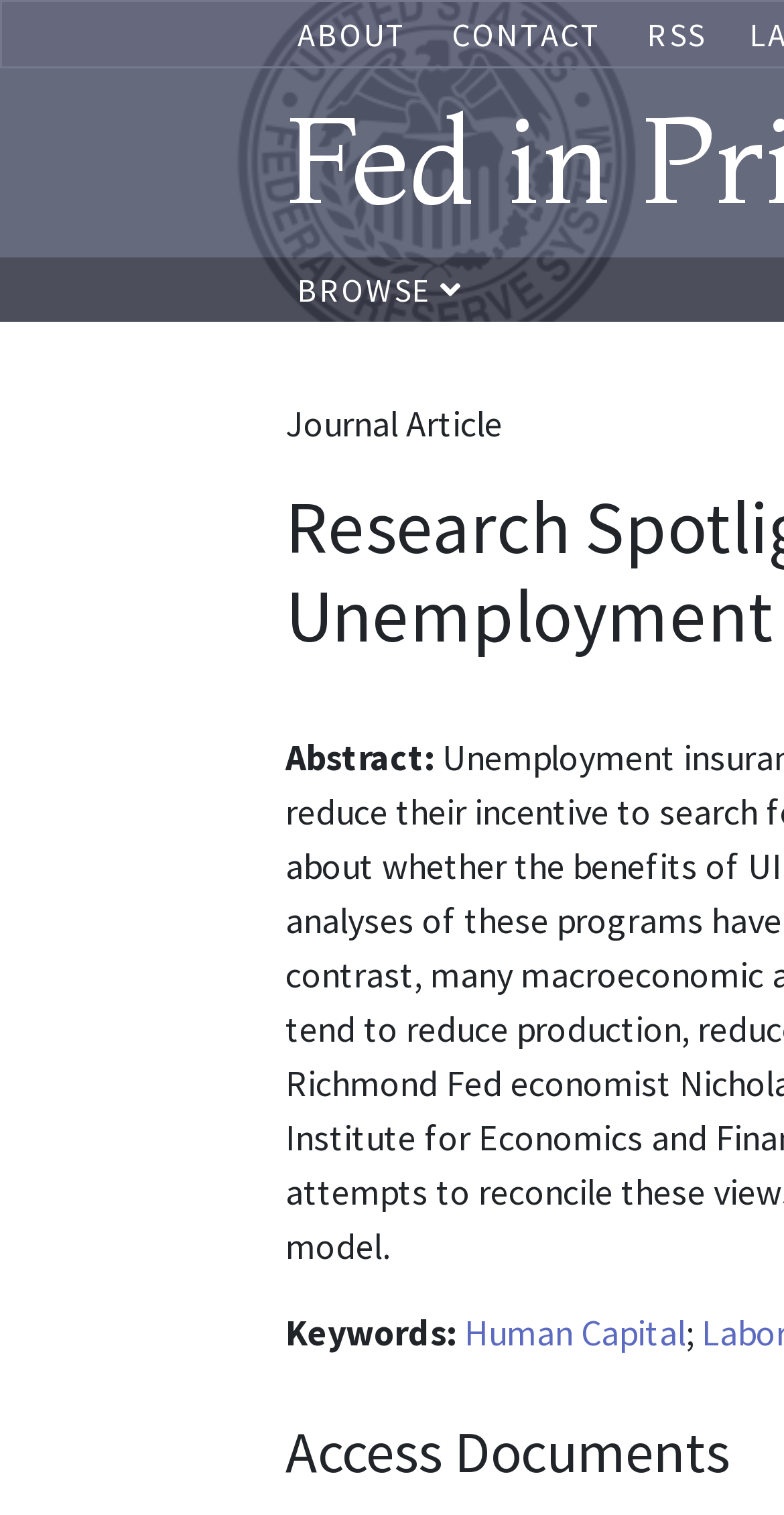Please locate and retrieve the main header text of the webpage.

Fed in Print